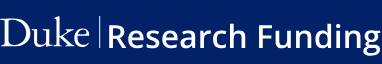Describe all the elements visible in the image meticulously.

The image prominently displays the title "Duke Research Funding" in a bold and elegant font. Set against a deep blue background, the text is rendered in white, contrasting sharply to emphasize the importance of research funding opportunities offered by Duke University. This image serves as a visual identifier for the section dedicated to funding resources, aimed at supporting researchers and institutions seeking financial assistance for their projects. It reflects the commitment of Duke University to foster innovation and scientific inquiry through accessible funding options.